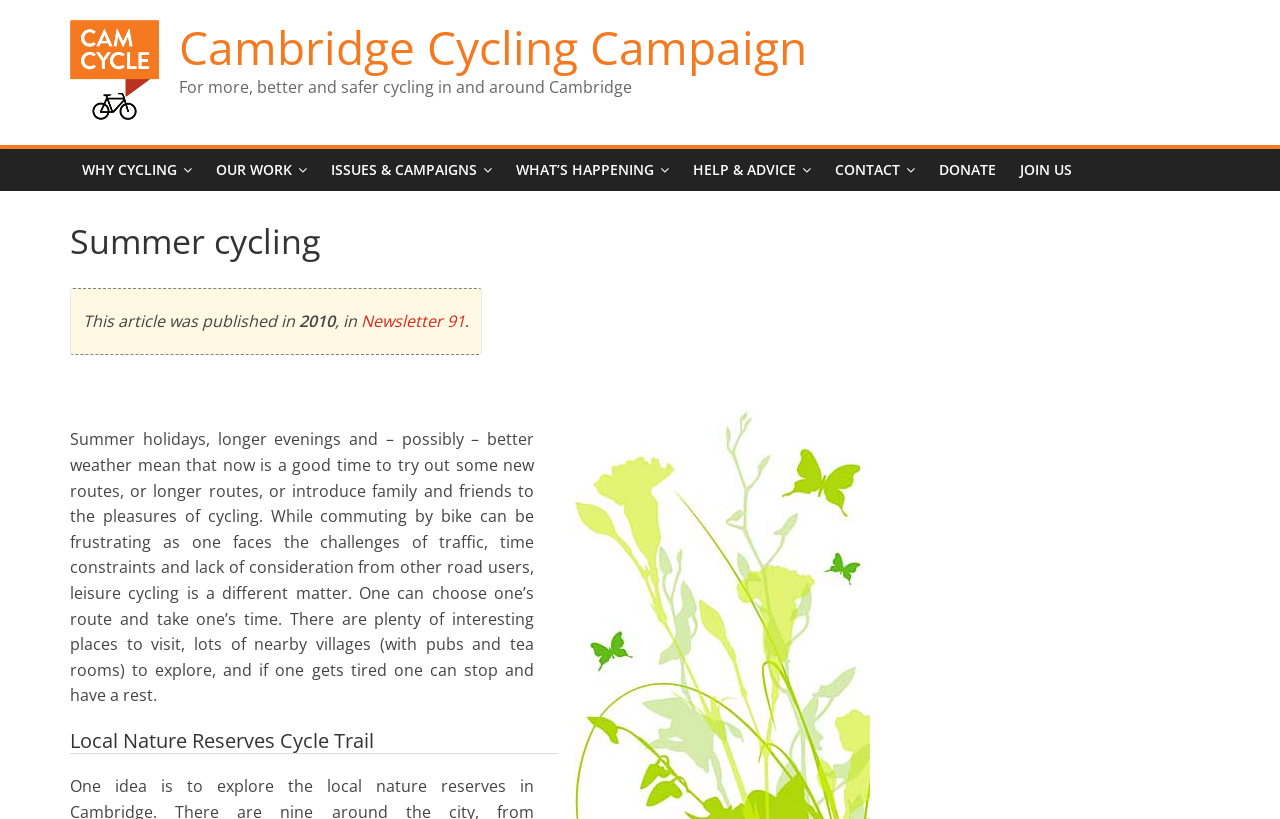Bounding box coordinates are specified in the format (top-left x, top-left y, bottom-right x, bottom-right y). All values are floating point numbers bounded between 0 and 1. Please provide the bounding box coordinate of the region this sentence describes: alt="Cambridge Cycling Campaign"

[0.055, 0.026, 0.124, 0.053]